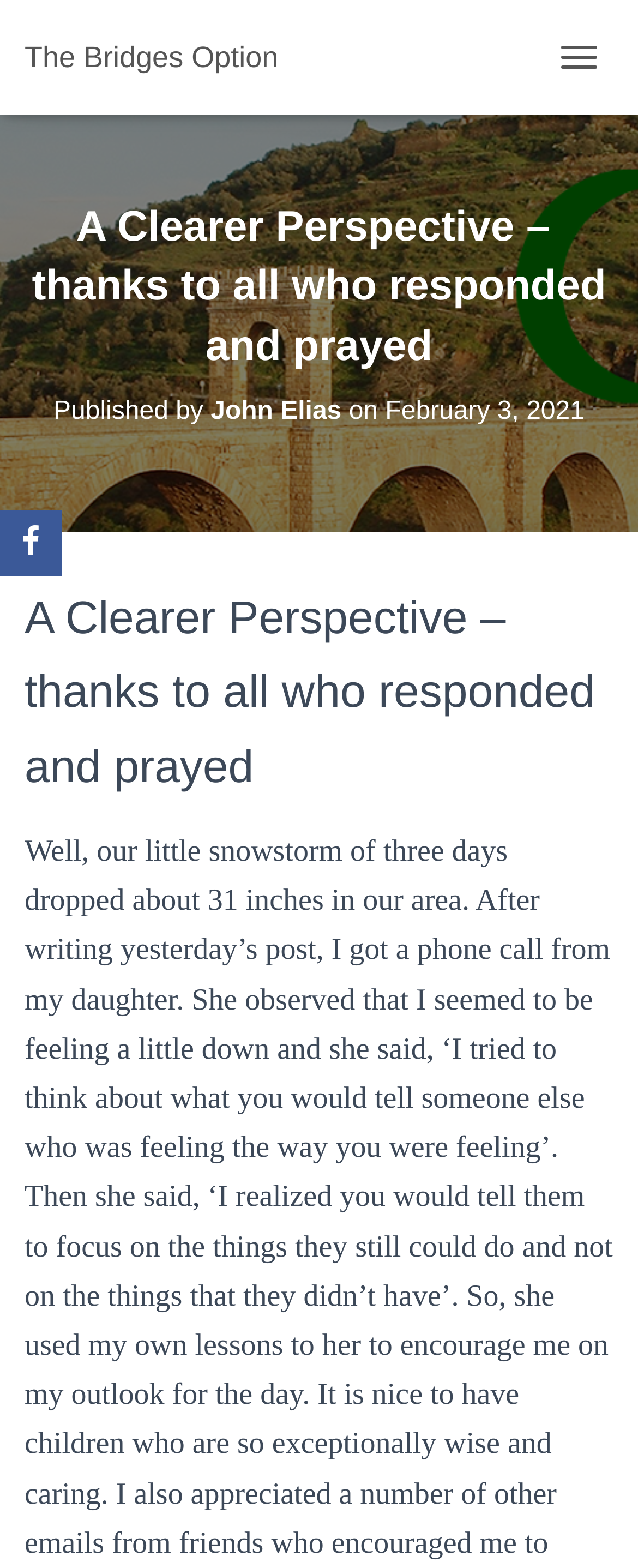Extract the bounding box coordinates of the UI element described by: "aria-label="Facebook"". The coordinates should include four float numbers ranging from 0 to 1, e.g., [left, top, right, bottom].

[0.0, 0.326, 0.097, 0.367]